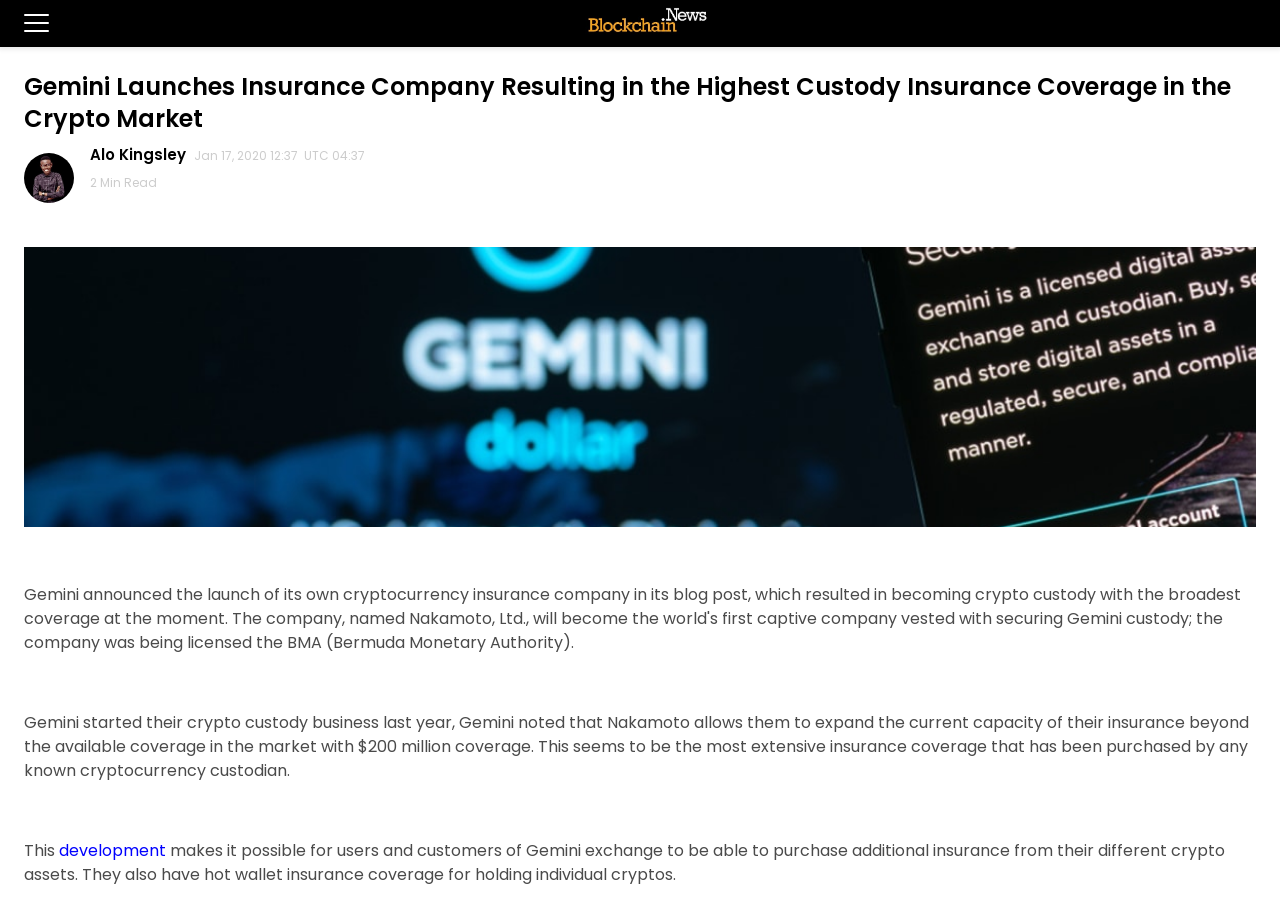Determine the bounding box coordinates in the format (top-left x, top-left y, bottom-right x, bottom-right y). Ensure all values are floating point numbers between 0 and 1. Identify the bounding box of the UI element described by: development

[0.046, 0.915, 0.13, 0.94]